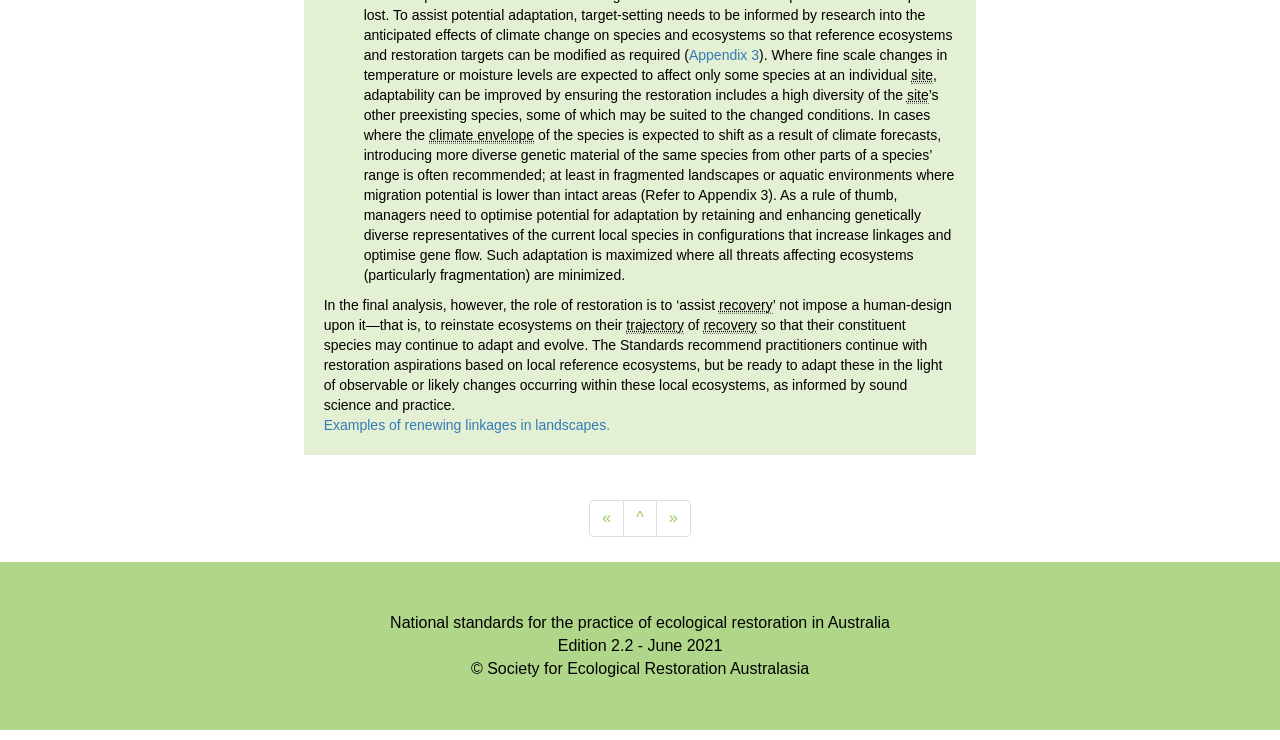Using the provided description: "[ date ]", find the bounding box coordinates of the corresponding UI element. The output should be four float numbers between 0 and 1, in the format [left, top, right, bottom].

None